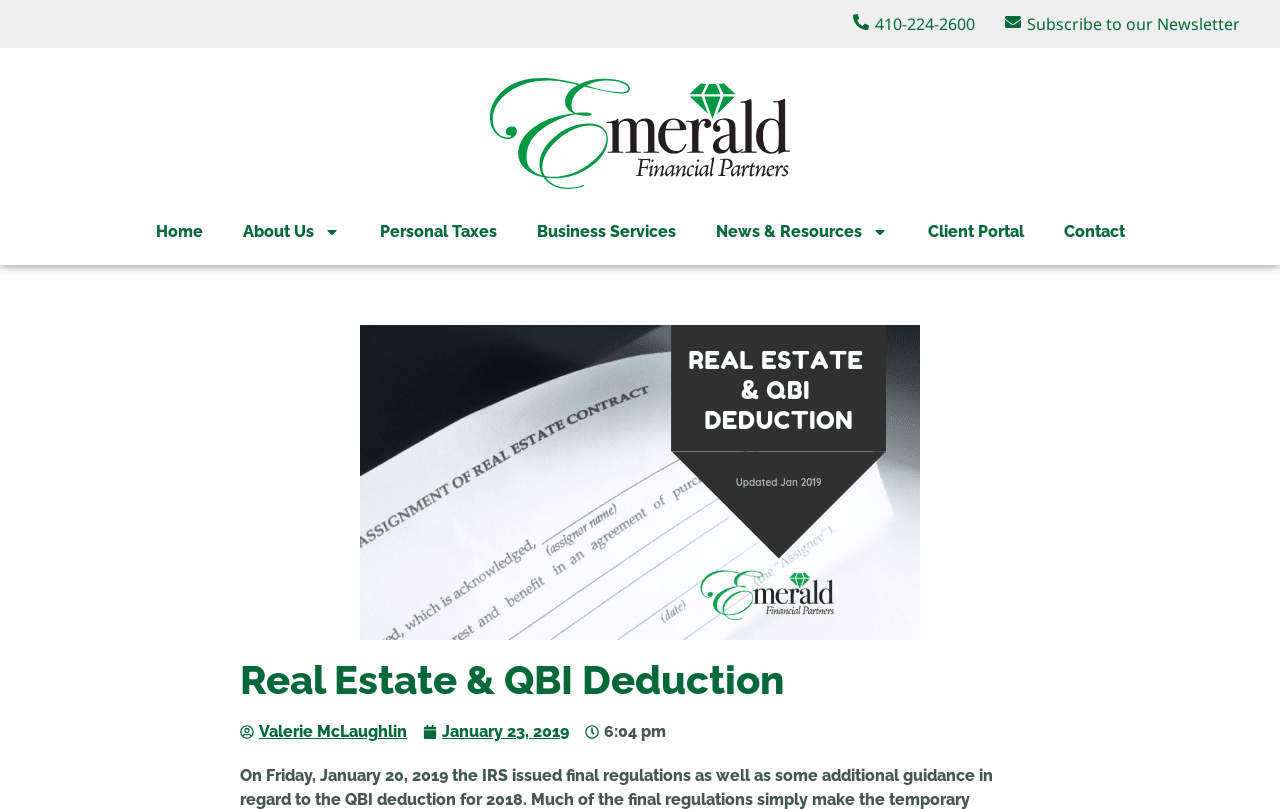Who wrote the article?
Please use the visual content to give a single word or phrase answer.

Valerie McLaughlin